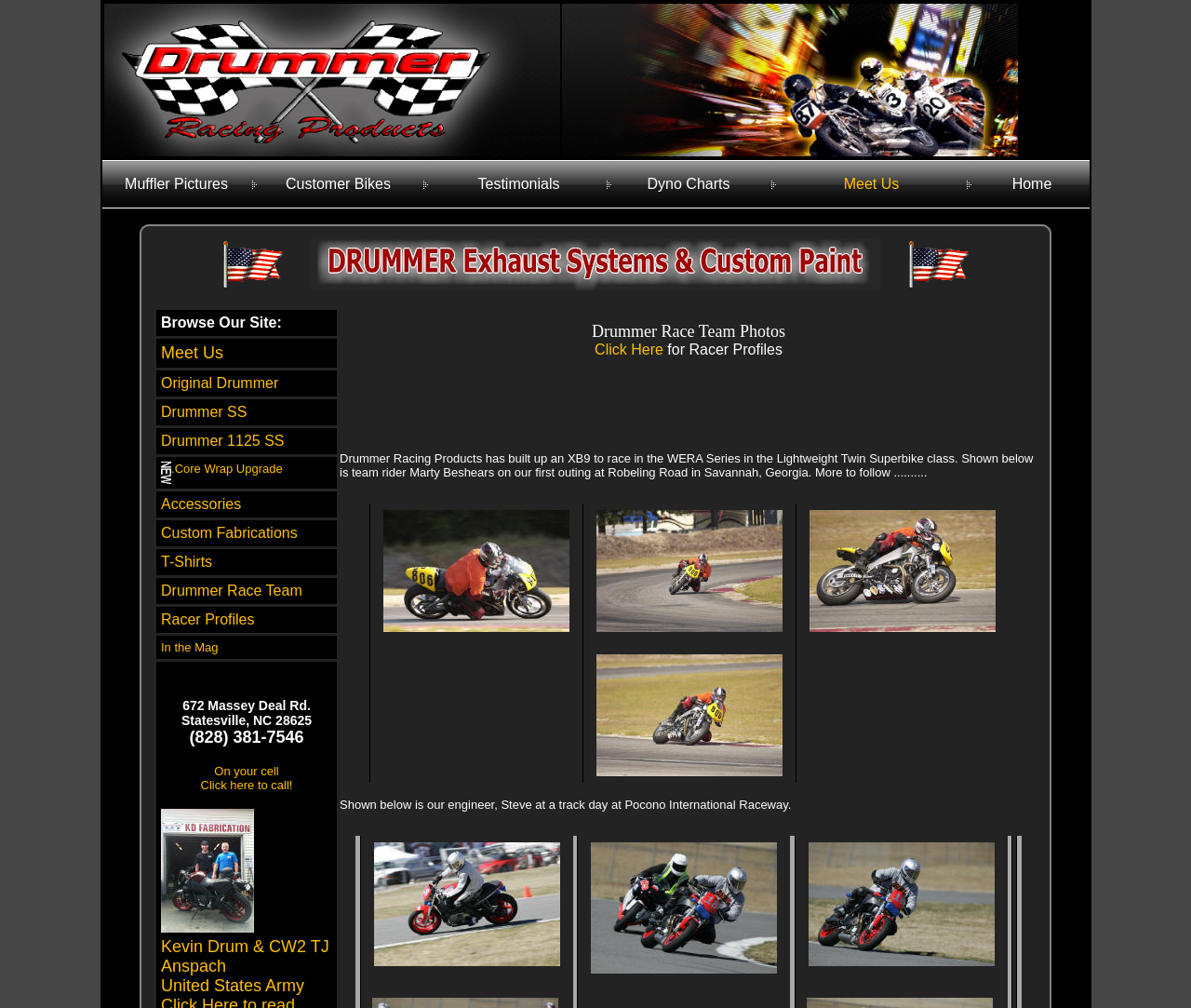Given the element description Accessories, predict the bounding box coordinates for the UI element in the webpage screenshot. The format should be (top-left x, top-left y, bottom-right x, bottom-right y), and the values should be between 0 and 1.

[0.135, 0.49, 0.203, 0.509]